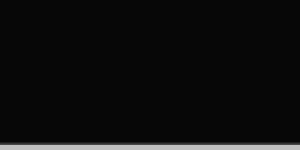What is the material of the candelabra?
Look at the image and respond with a one-word or short phrase answer.

Gilt bronze